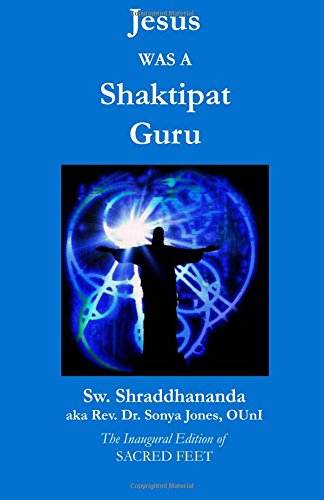What is the designation of the book?
Please craft a detailed and exhaustive response to the question.

The question asks about the designation of the book. The caption mentions that the author's name appears at the bottom along with the designation of the book as 'The Inaugural Edition of SACRED FEET', which directly answers the question.